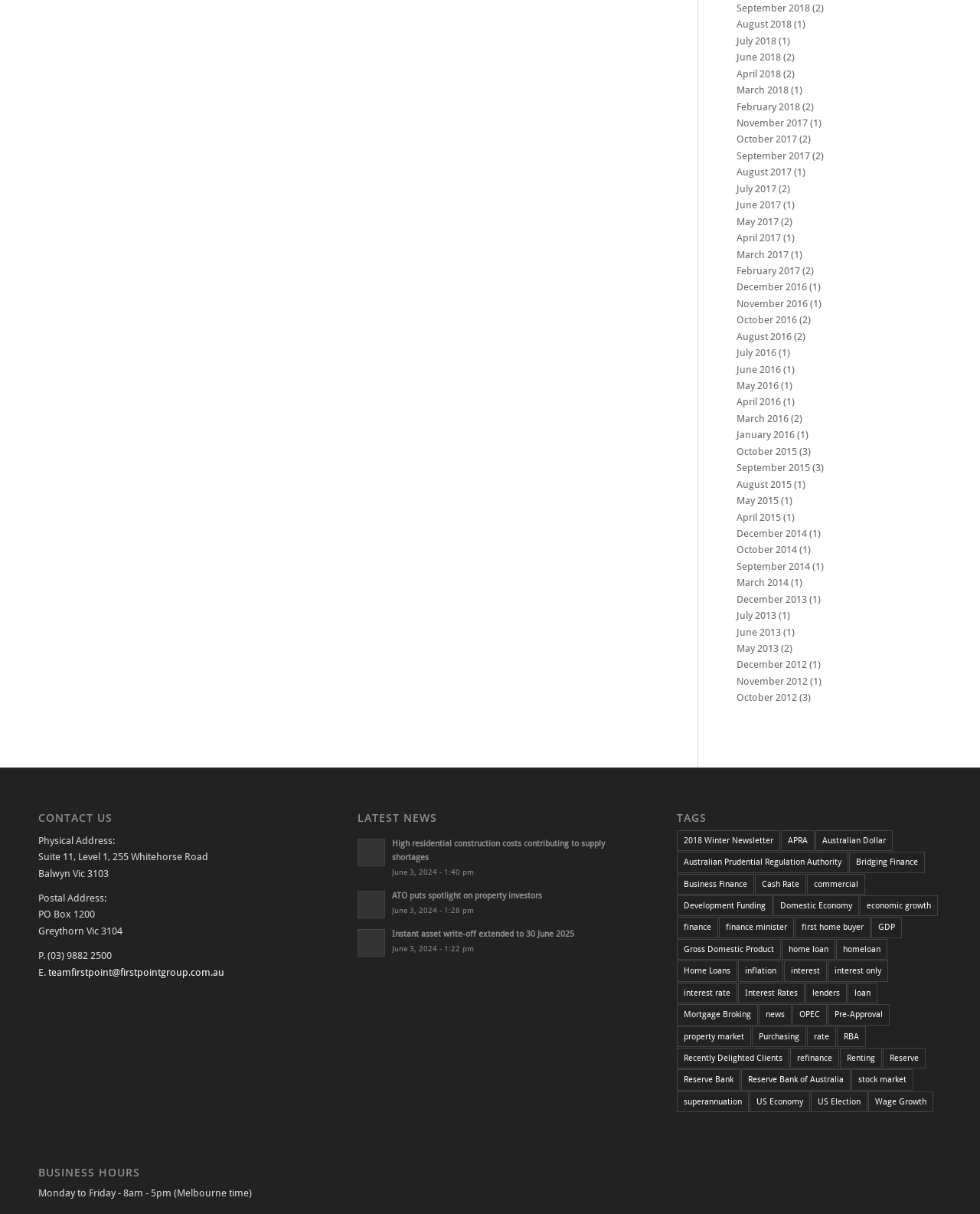What is the phone number of the contact?
Using the image, answer in one word or phrase.

(03) 9882 2500